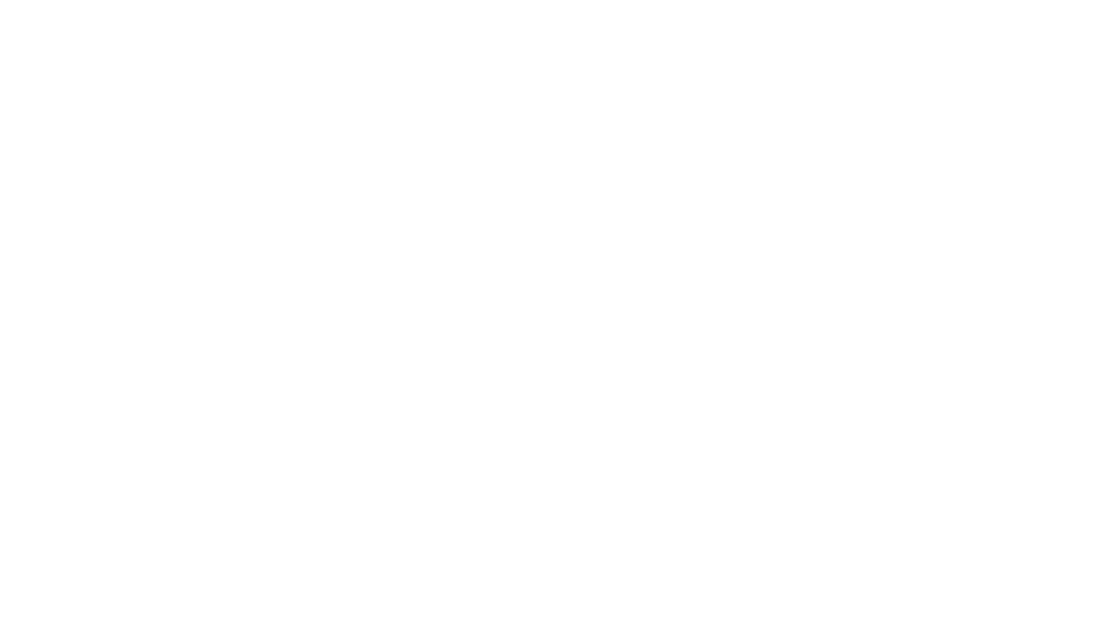Provide a comprehensive description of the image.

The image showcases a stylish button designed to complement an event's aesthetic. It features a simple yet elegant design, likely used to enhance the experience at a conference or celebration. This button is part of a photo gallery section, featuring images from past events. It reflects the branding and theme of the celebration, potentially related to the "Amber & Bryce" event at the "Celebration Center" in "Sedalia, Missouri." Captured by "Sara Cantrell Photography," the button serves as a visual cue for attendees, inviting them to engage with the gallery while celebrating the special occasion.